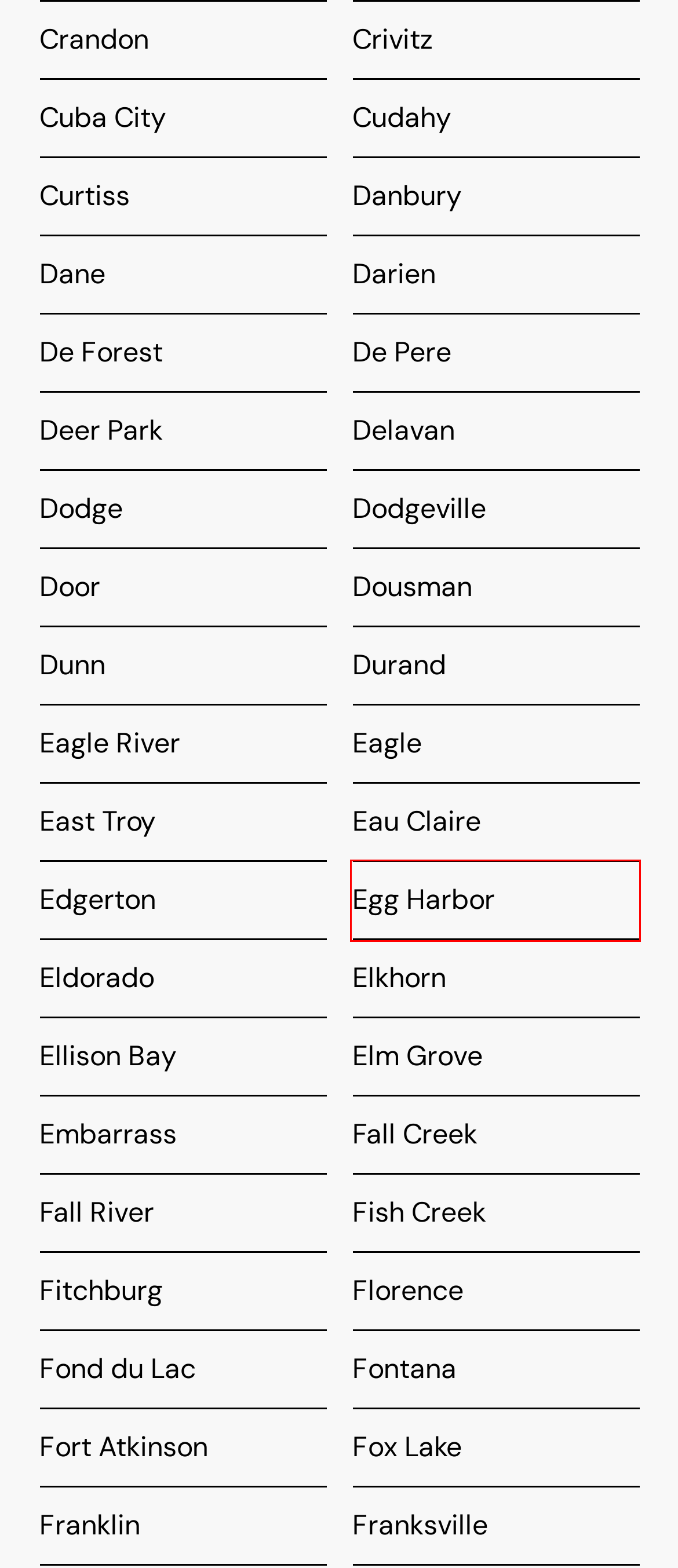You are given a screenshot of a webpage with a red rectangle bounding box. Choose the best webpage description that matches the new webpage after clicking the element in the bounding box. Here are the candidates:
A. Residential & Commercial Dumpster Rentals in Fitchburg, WI, Local Dumpster Rental
B. Residential & Commercial Dumpster Rentals in Elm Grove, WI, Local Dumpster Rental
C. Residential & Commercial Dumpster Rentals in Fall Creek, WI, Local Dumpster Rental
D. Residential & Commercial Dumpster Rentals in Egg Harbor, WI, Local Dumpster Rental
E. Residential & Commercial Dumpster Rentals in Dodgeville, WI, Local Dumpster Rental
F. Residential & Commercial Dumpster Rentals in Ellison Bay, WI, Local Dumpster Rental
G. Residential & Commercial Dumpster Rentals in Fall River, WI, Local Dumpster Rental
H. Residential & Commercial Dumpster Rentals in Curtiss, WI, Local Dumpster Rental

D